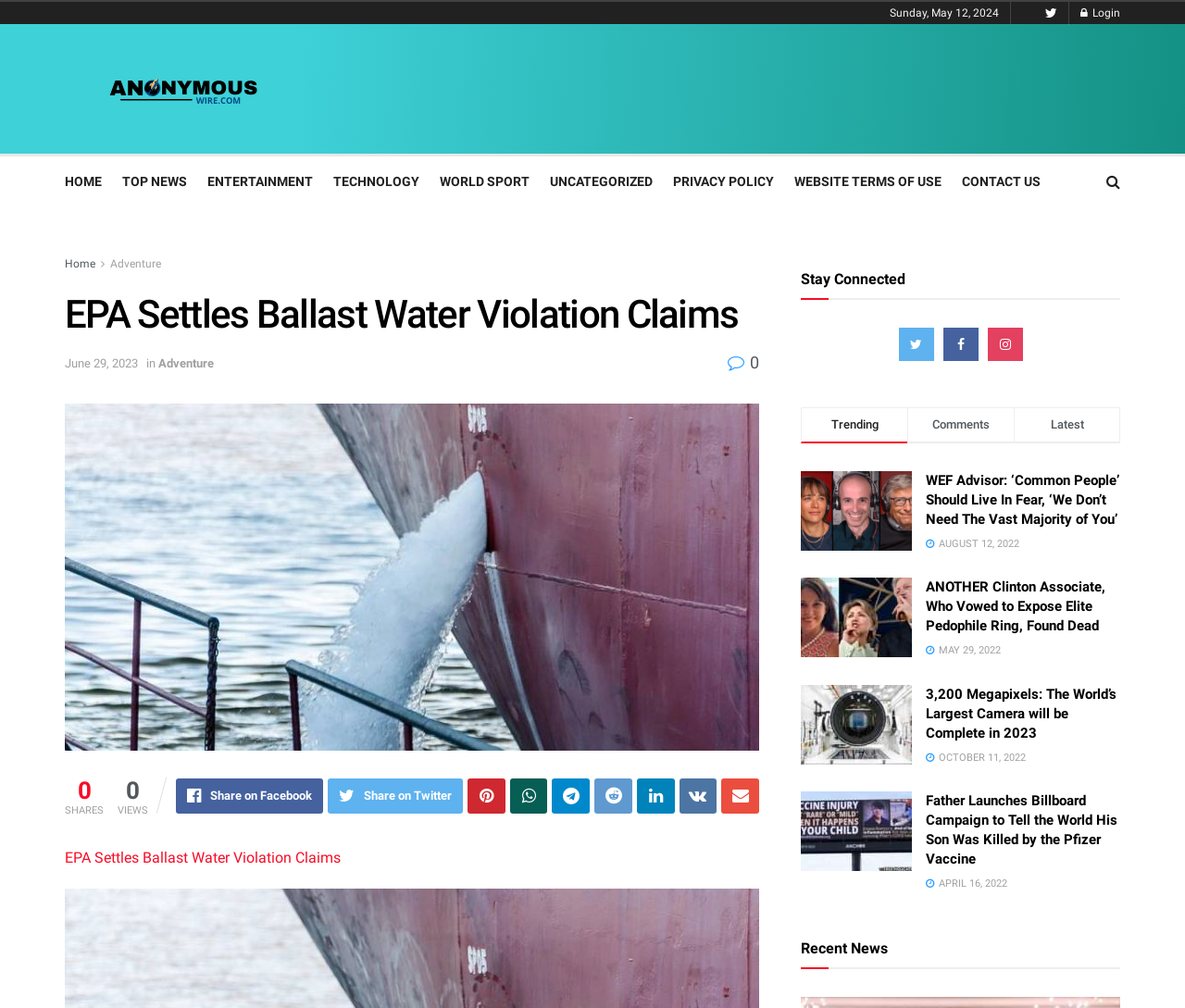Find the bounding box coordinates of the element to click in order to complete this instruction: "Read the 'WEF Advisor: ‘Common People’ Should Live In Fear, ‘We Don’t Need The Vast Majority of You’' article". The bounding box coordinates must be four float numbers between 0 and 1, denoted as [left, top, right, bottom].

[0.676, 0.467, 0.77, 0.546]